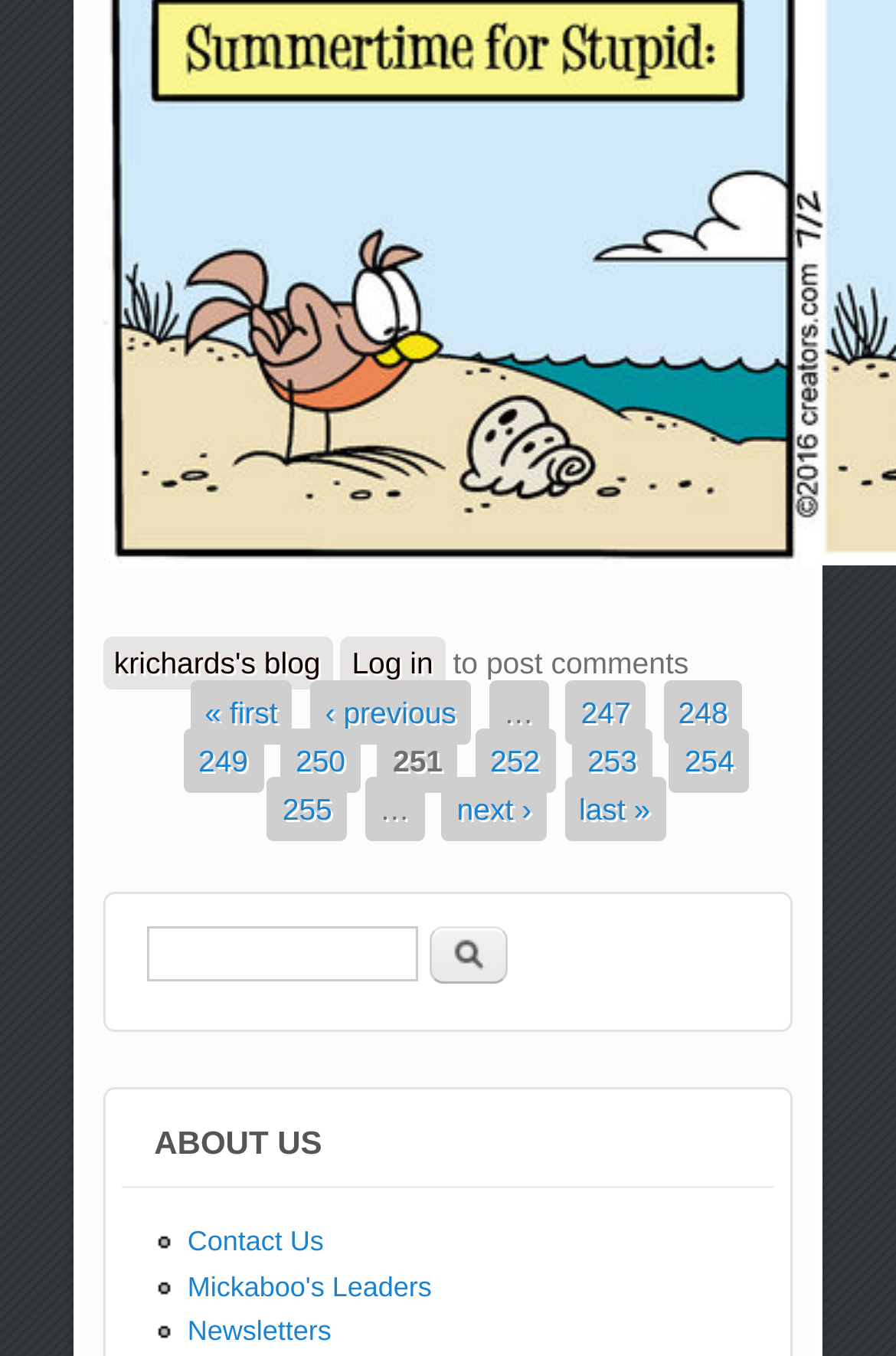Determine the bounding box coordinates of the clickable region to execute the instruction: "log in". The coordinates should be four float numbers between 0 and 1, denoted as [left, top, right, bottom].

[0.38, 0.469, 0.496, 0.508]